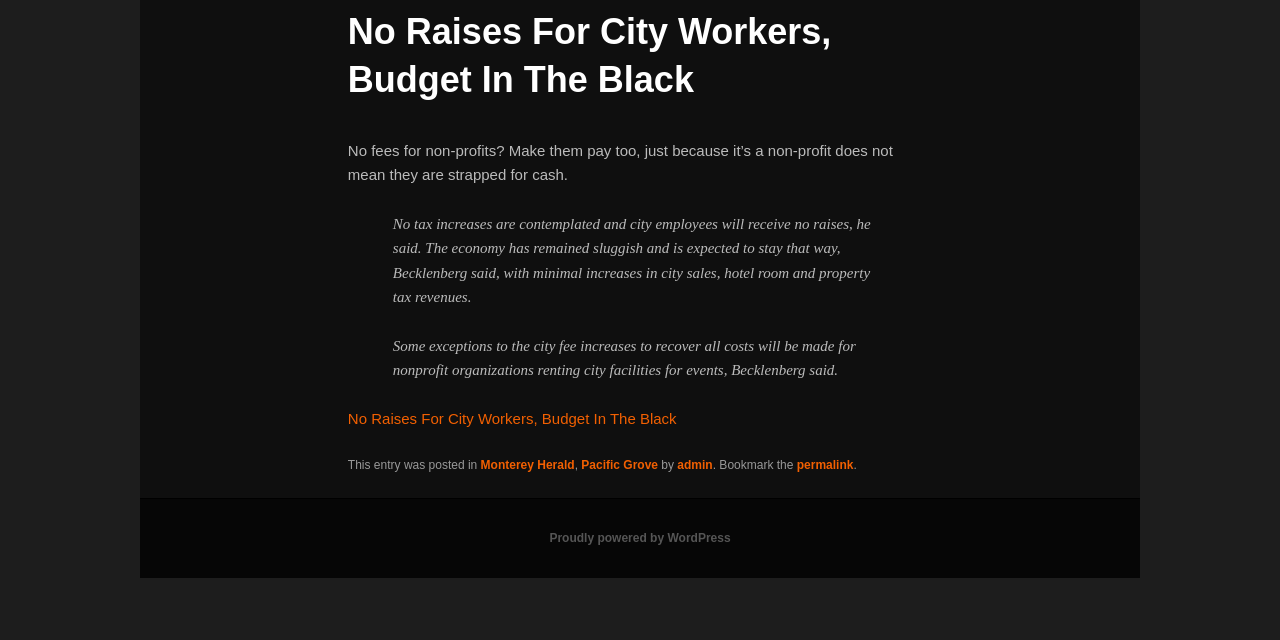Predict the bounding box for the UI component with the following description: "permalink".

[0.622, 0.715, 0.667, 0.737]